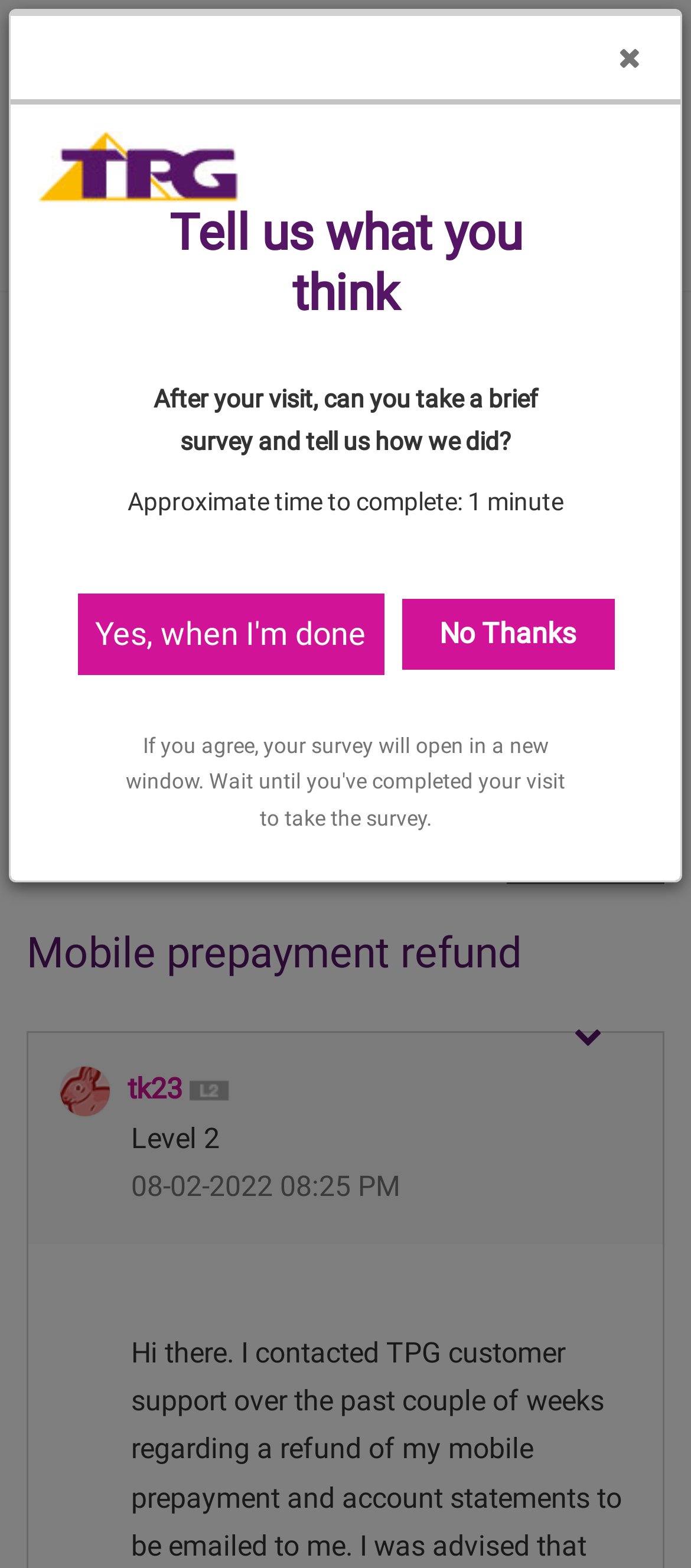Locate the coordinates of the bounding box for the clickable region that fulfills this instruction: "Sign in".

[0.756, 0.347, 0.936, 0.378]